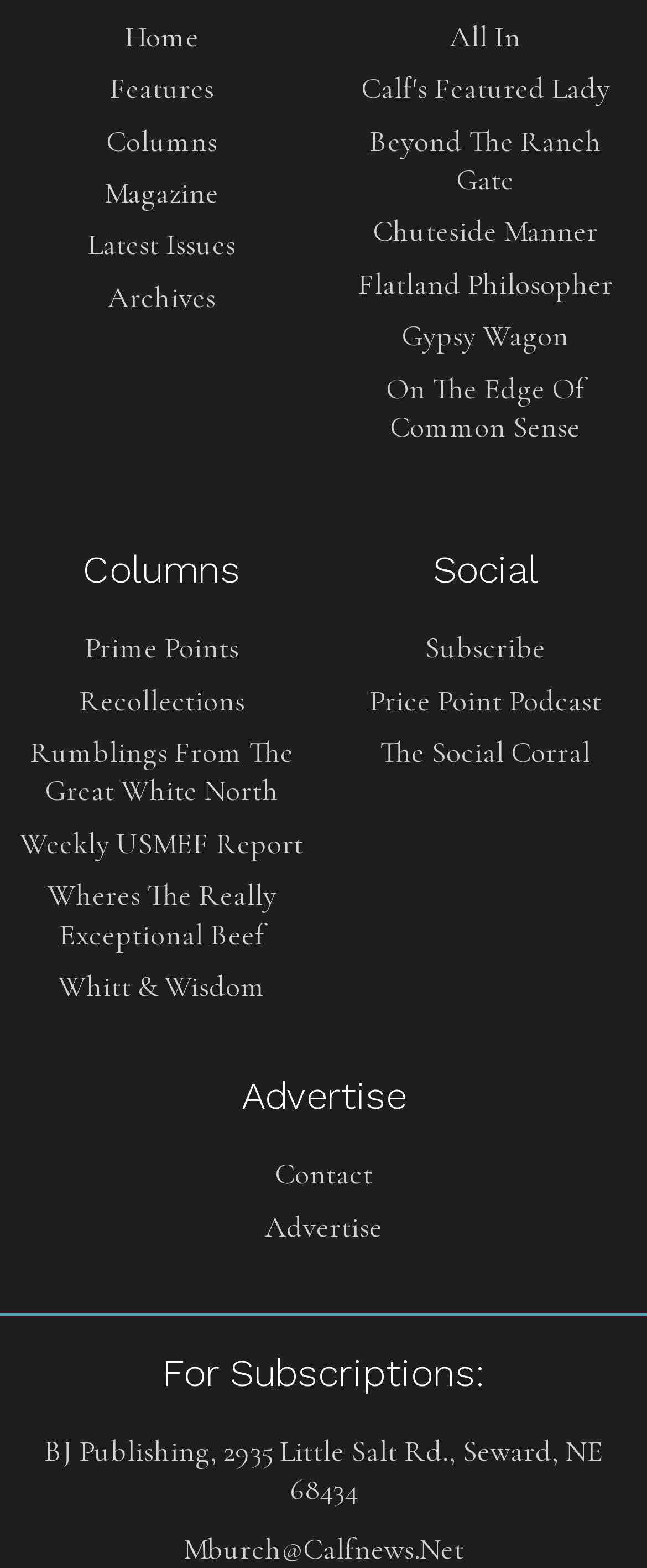How many column categories are there?
Answer the question based on the image using a single word or a brief phrase.

3